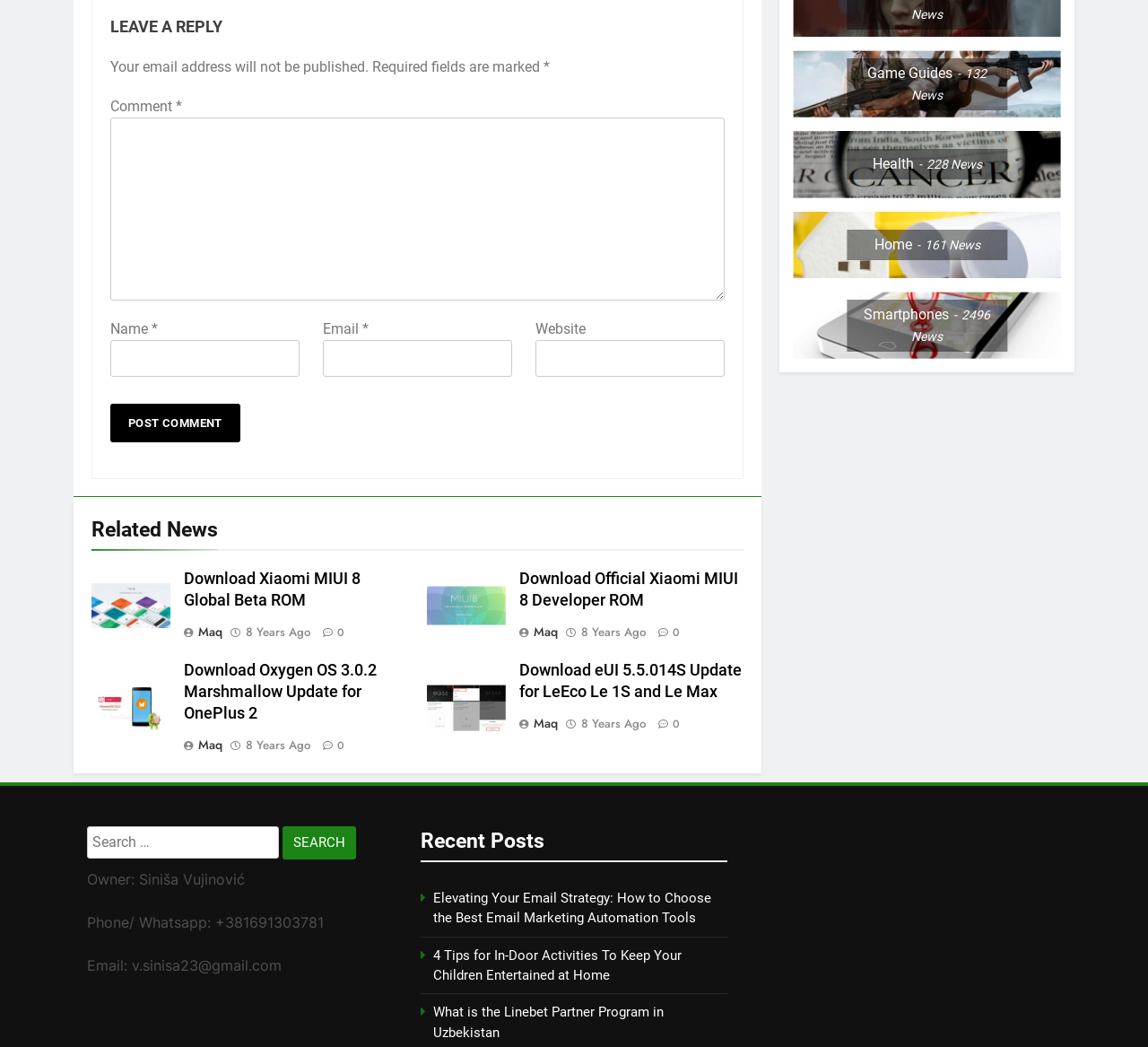Using the provided element description "parent_node: Comment * name="d95e98e134"", determine the bounding box coordinates of the UI element.

[0.096, 0.112, 0.631, 0.287]